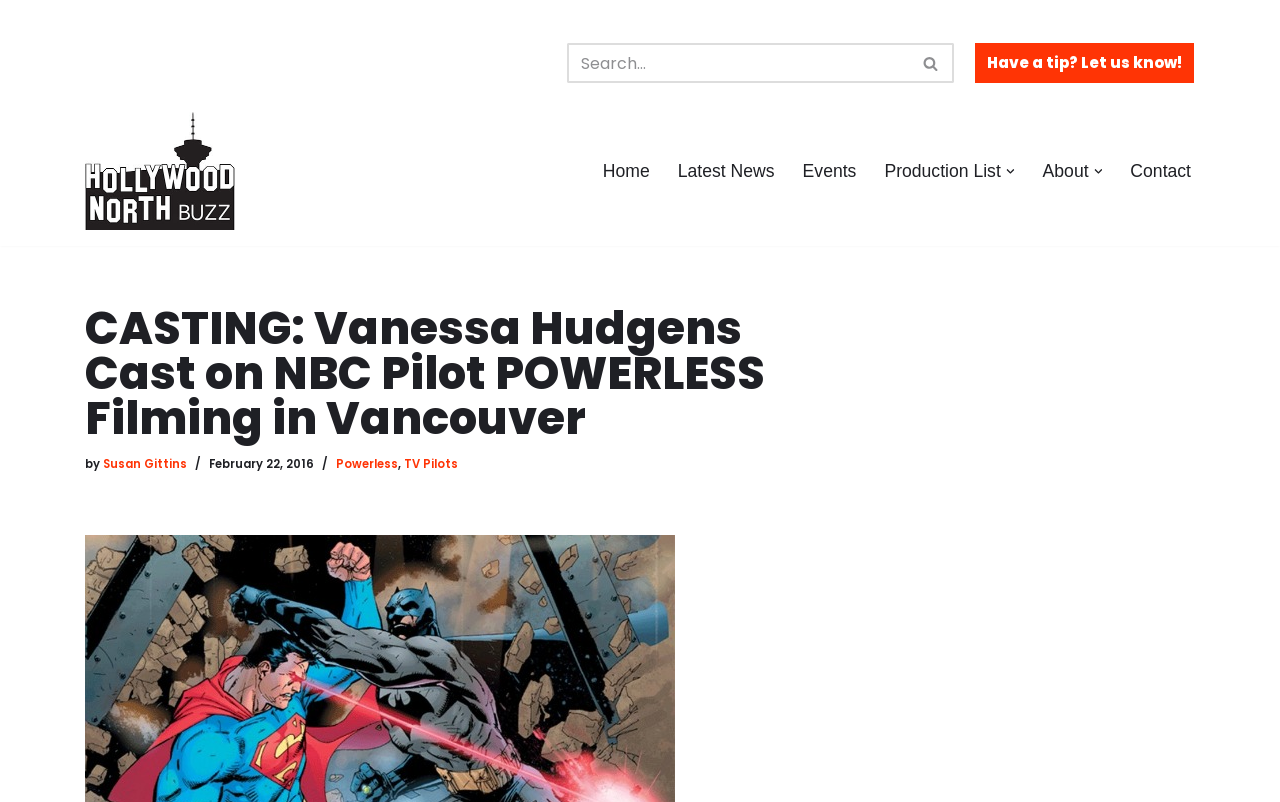Can you determine the bounding box coordinates of the area that needs to be clicked to fulfill the following instruction: "Read about Powerless"?

[0.262, 0.569, 0.311, 0.589]